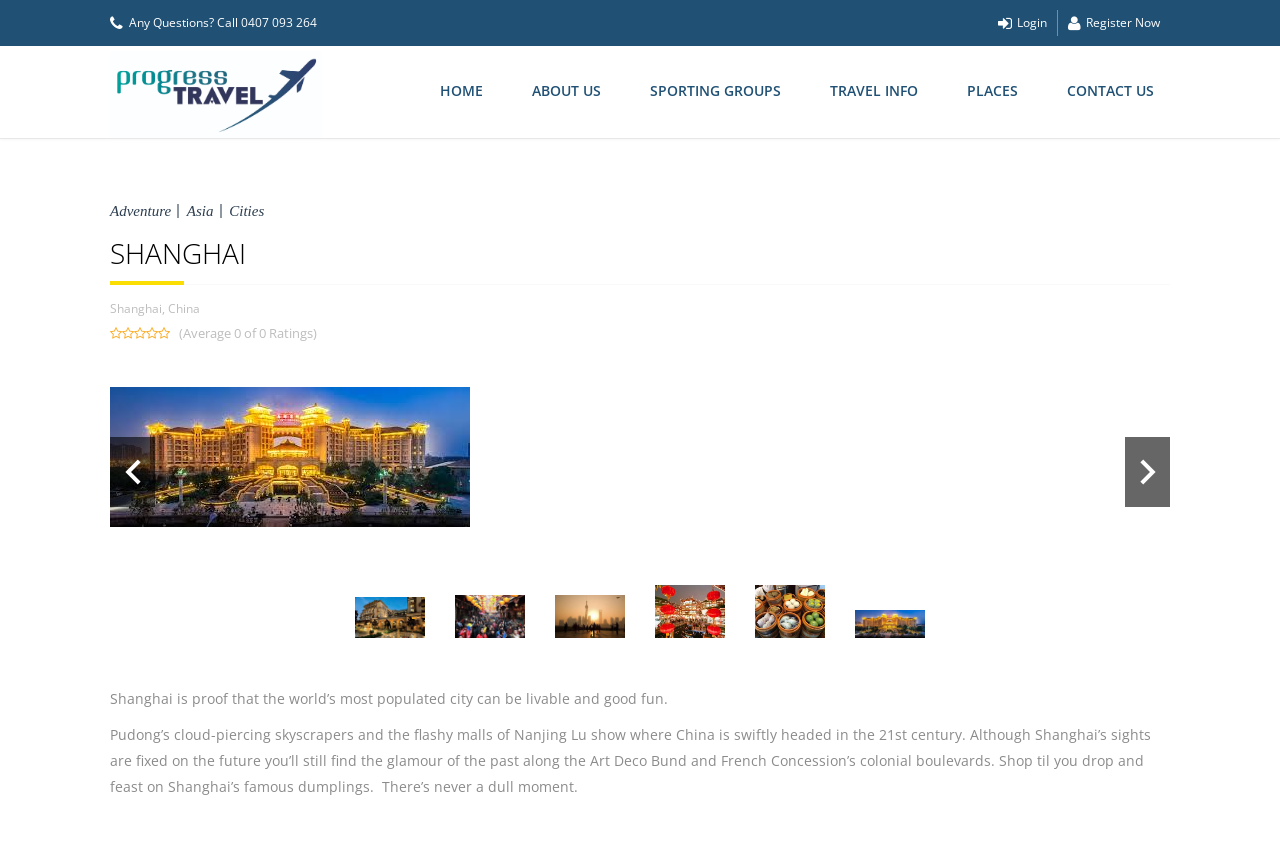Please specify the bounding box coordinates of the clickable section necessary to execute the following command: "Login".

[0.772, 0.012, 0.826, 0.042]